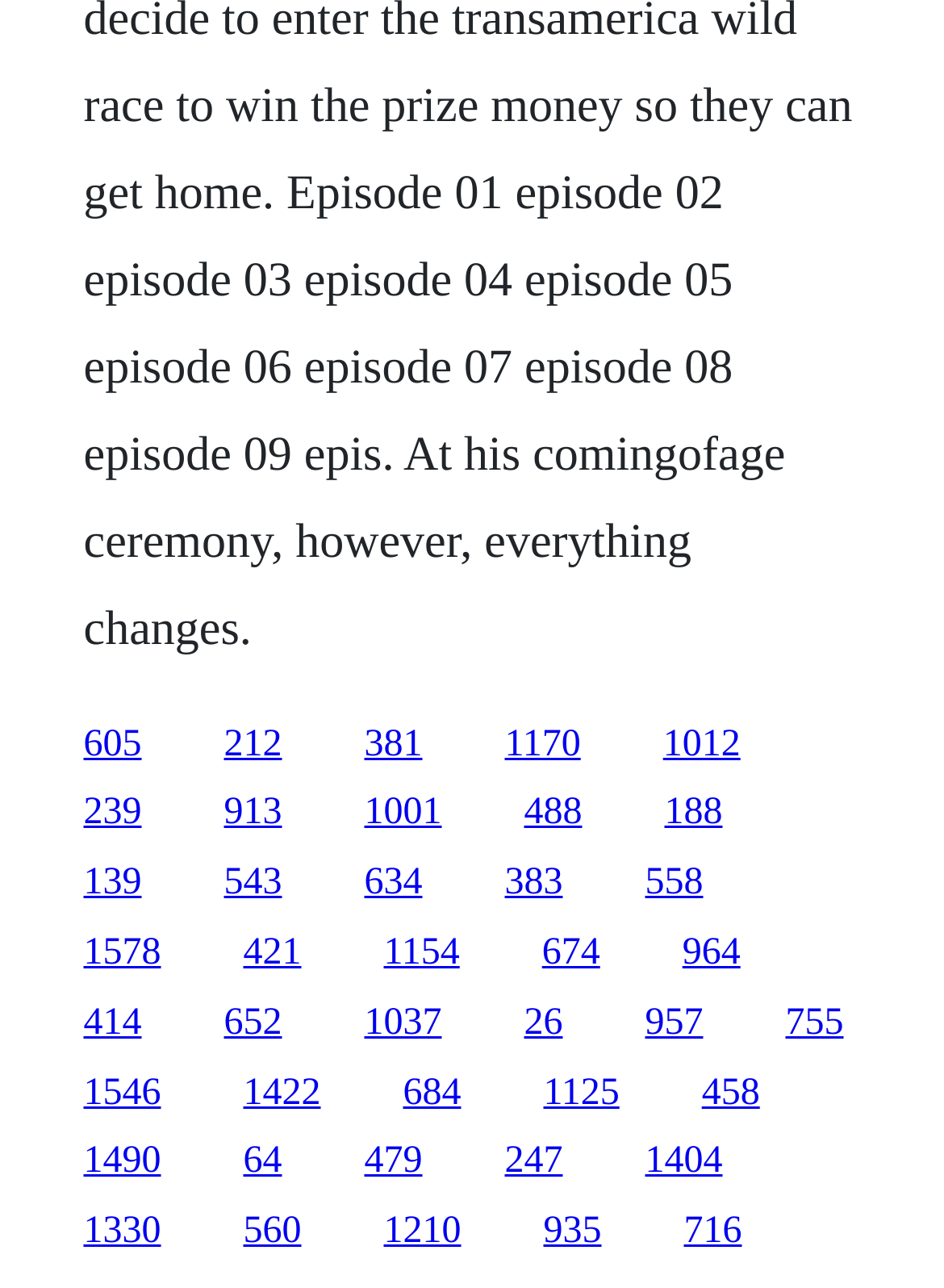What is the horizontal position of the last link?
Please give a detailed and elaborate explanation in response to the question.

I looked at the x1 coordinate of the last link element, which is 0.832, indicating its horizontal position on the webpage.